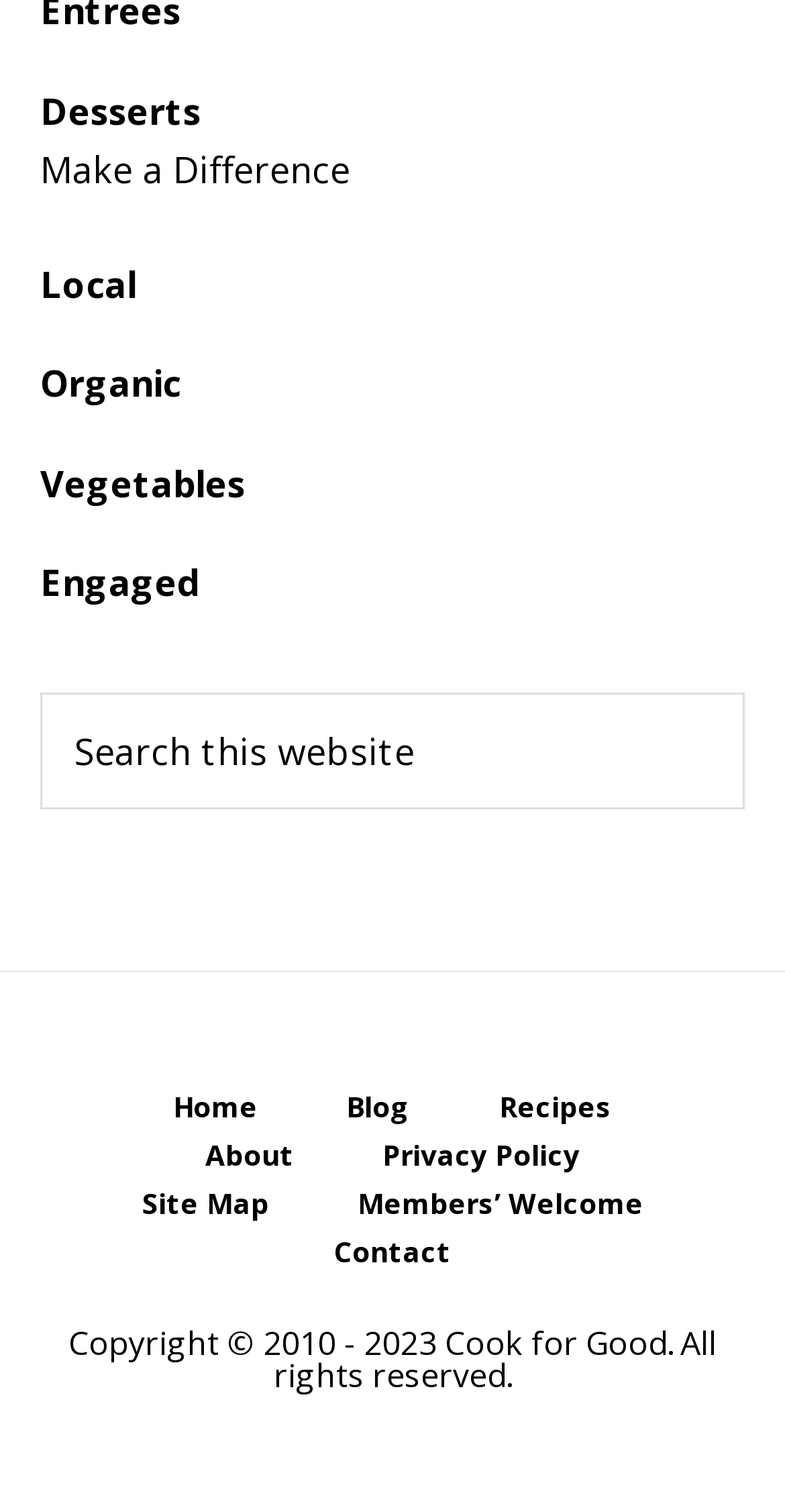Please determine the bounding box of the UI element that matches this description: WiLo & Co.. The coordinates should be given as (top-left x, top-left y, bottom-right x, bottom-right y), with all values between 0 and 1.

None